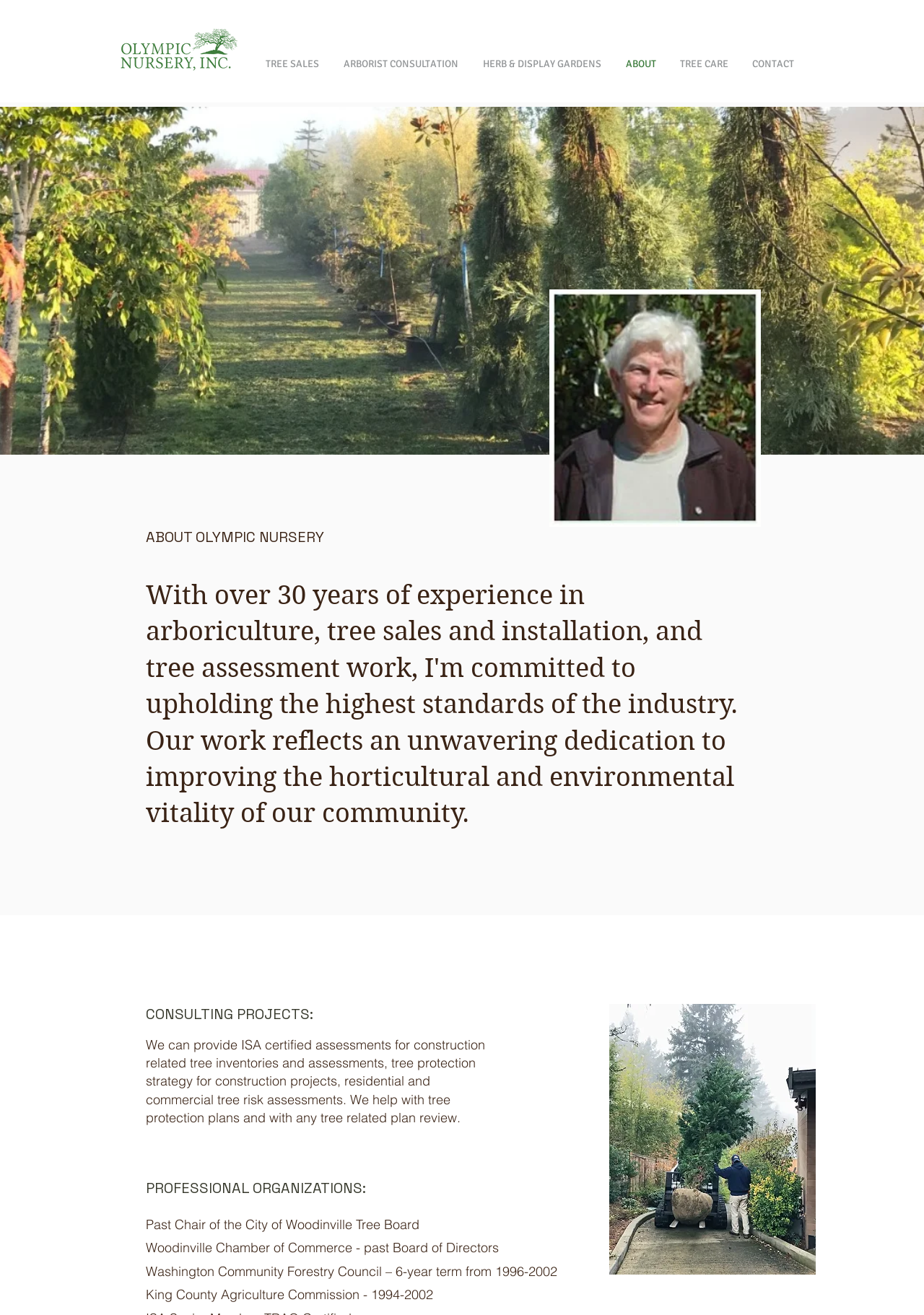Describe the webpage in detail, including text, images, and layout.

The webpage is about Olympic Nursery, a company that provides tree-related services. At the top, there is a navigation menu with 7 links: TREE SALES, ARBORIST CONSULTATION, HERB & DISPLAY GARDENS, ABOUT, TREE CARE, and CONTACT. 

Below the navigation menu, there is a heading "ABOUT OLYMPIC NURSERY" followed by a paragraph describing the company's experience and commitment to the industry. 

Further down, there is a heading "CONSULTING PROJECTS:" followed by a text block describing the services provided, including ISA certified assessments, tree protection strategy, and residential and commercial tree risk assessments.

Next, there is a heading "PROFESSIONAL ORGANIZATIONS:" followed by a list of organizations the company is affiliated with, including the City of Woodinville Tree Board, Woodinville Chamber of Commerce, Washington Community Forestry Council, and King County Agriculture Commission.

On the right side of the page, there is a large image, which appears to be a landscape or garden photo.